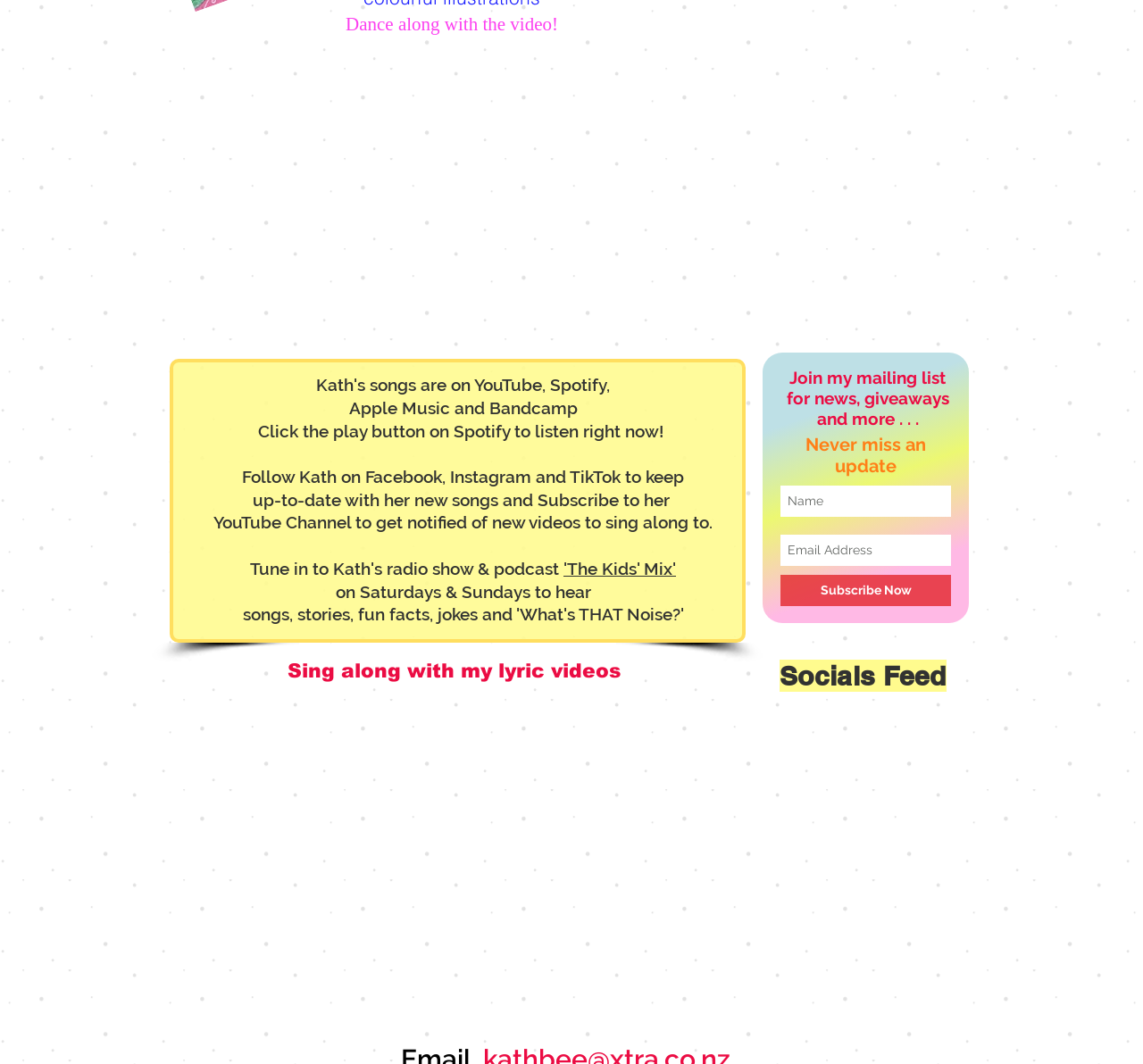Based on the element description Subscribe Now, identify the bounding box coordinates for the UI element. The coordinates should be in the format (top-left x, top-left y, bottom-right x, bottom-right y) and within the 0 to 1 range.

[0.683, 0.541, 0.832, 0.57]